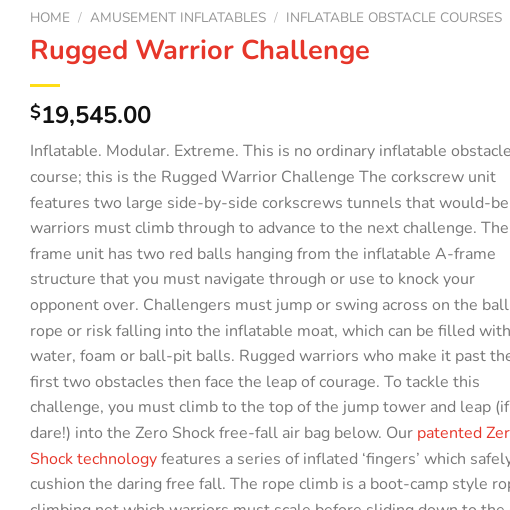What is required to operate the Rugged Warrior Challenge?
Using the image as a reference, answer the question with a short word or phrase.

Separate blowers